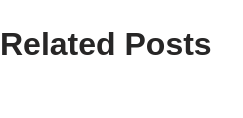Provide a single word or phrase to answer the given question: 
What is the purpose of the image?

illustrating customer experience